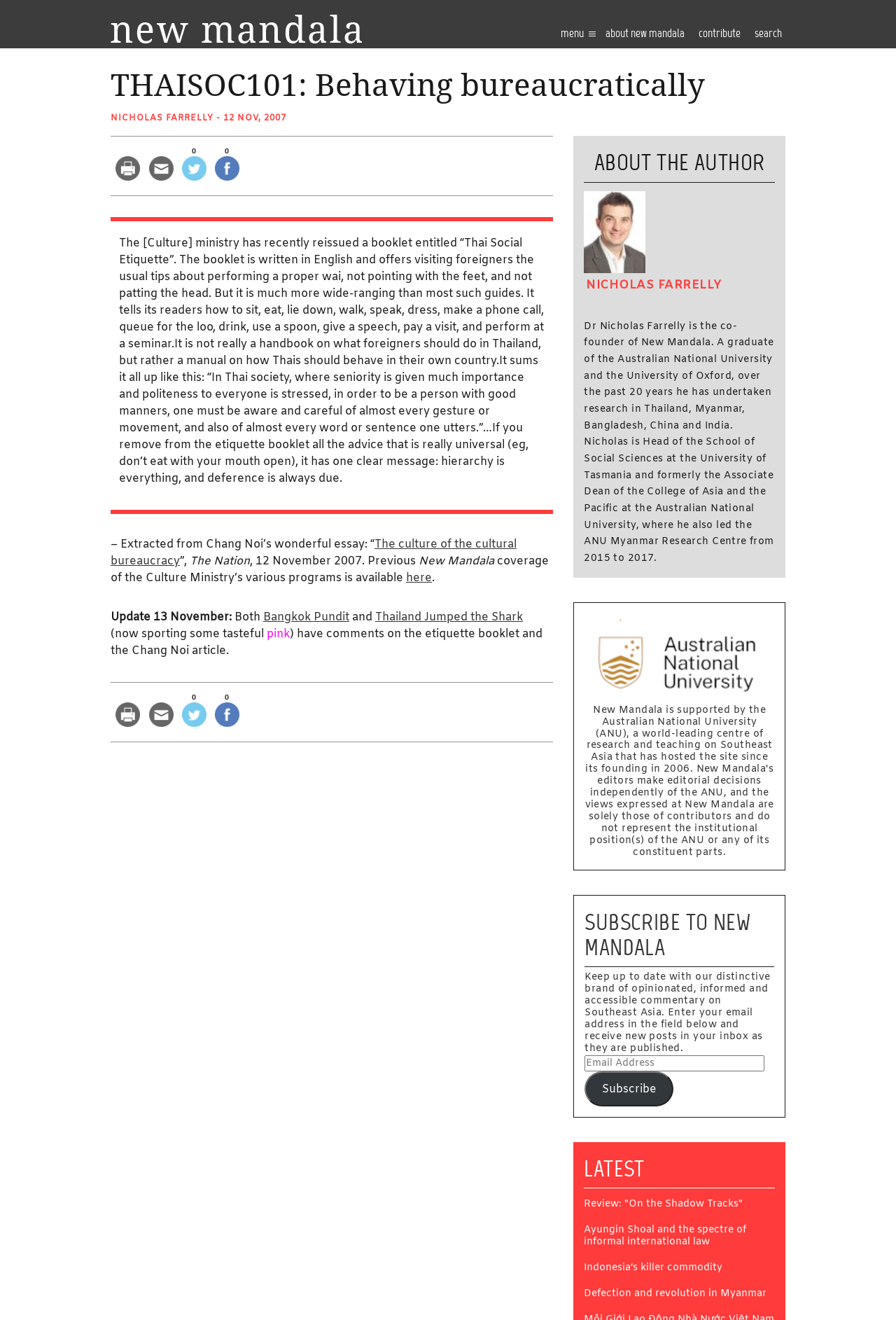Please mark the bounding box coordinates of the area that should be clicked to carry out the instruction: "Search for something".

[0.838, 0.021, 0.877, 0.034]